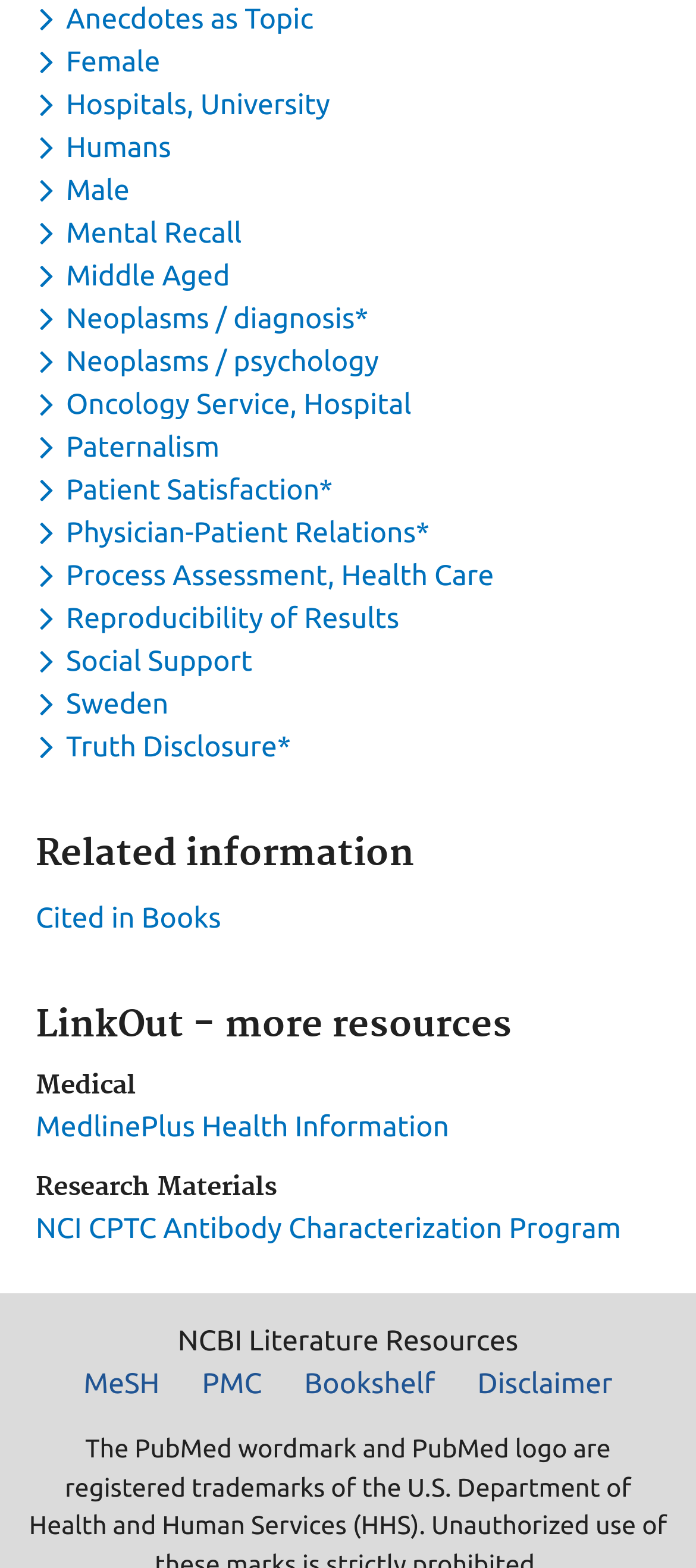Provide the bounding box coordinates for the specified HTML element described in this description: "Male". The coordinates should be four float numbers ranging from 0 to 1, in the format [left, top, right, bottom].

[0.051, 0.111, 0.199, 0.131]